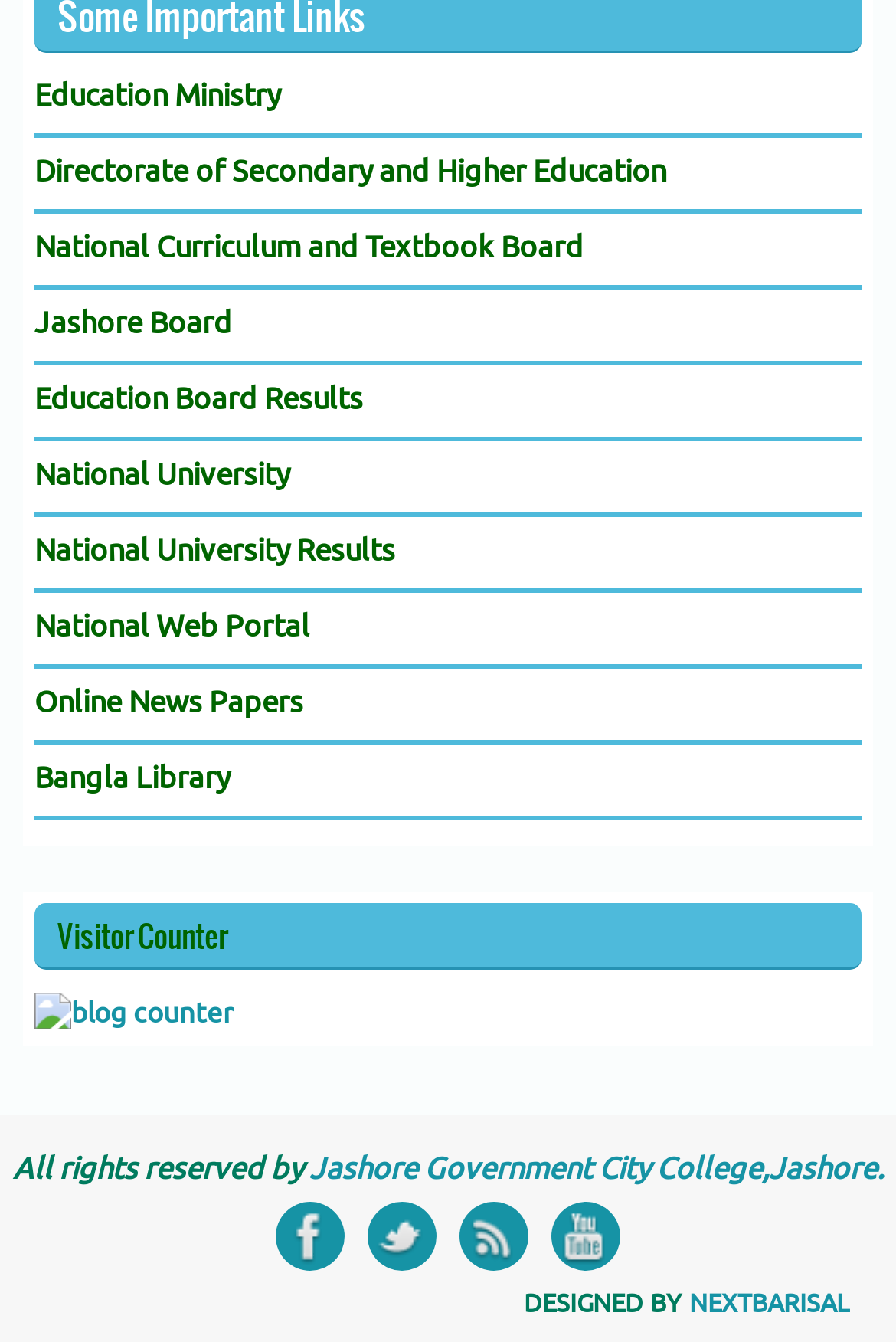Answer the question below in one word or phrase:
Who designed the webpage?

NEXTBARISAL